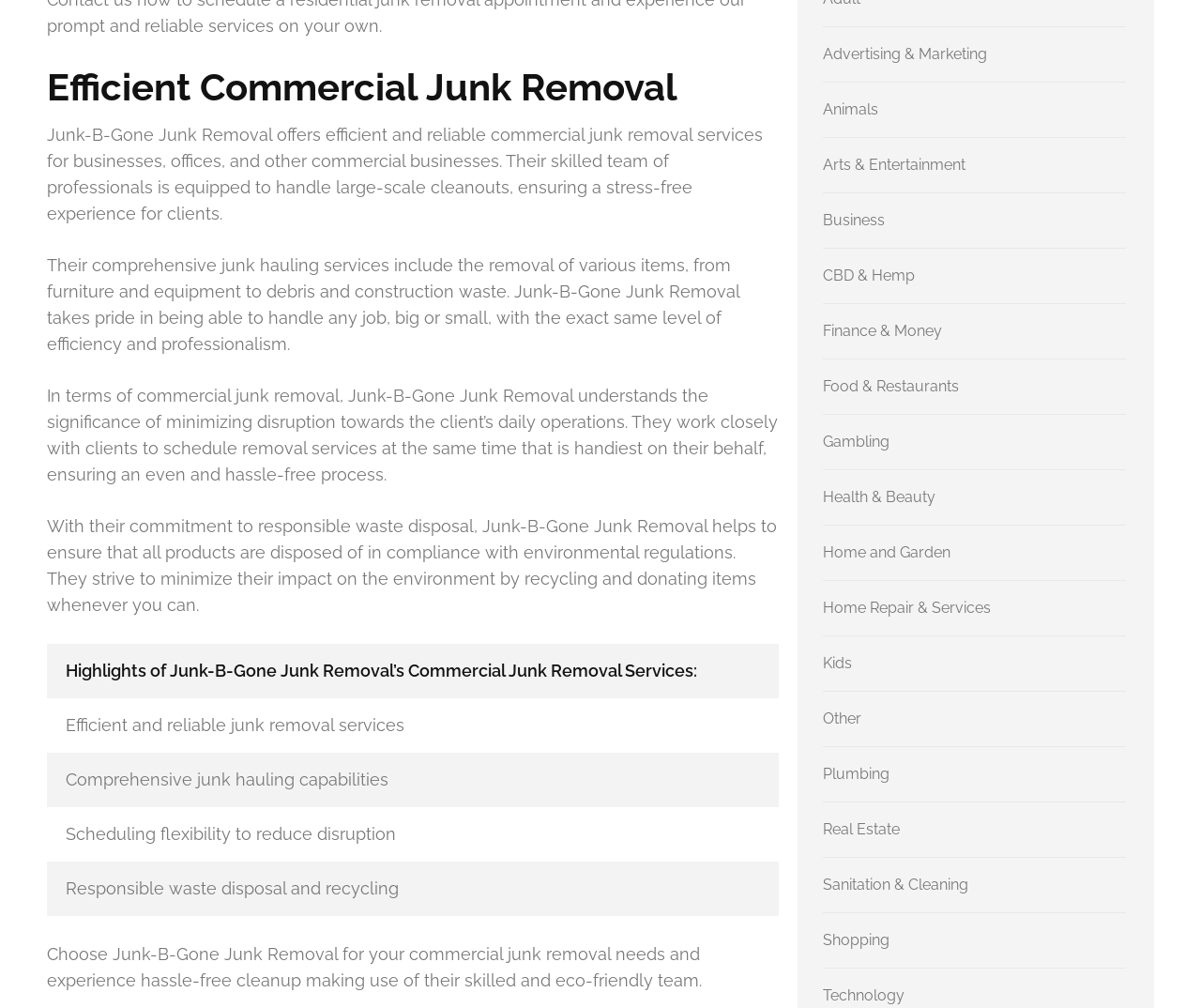Use a single word or phrase to answer this question: 
What is Junk-B-Gone's commitment to waste disposal?

Responsible waste disposal and recycling